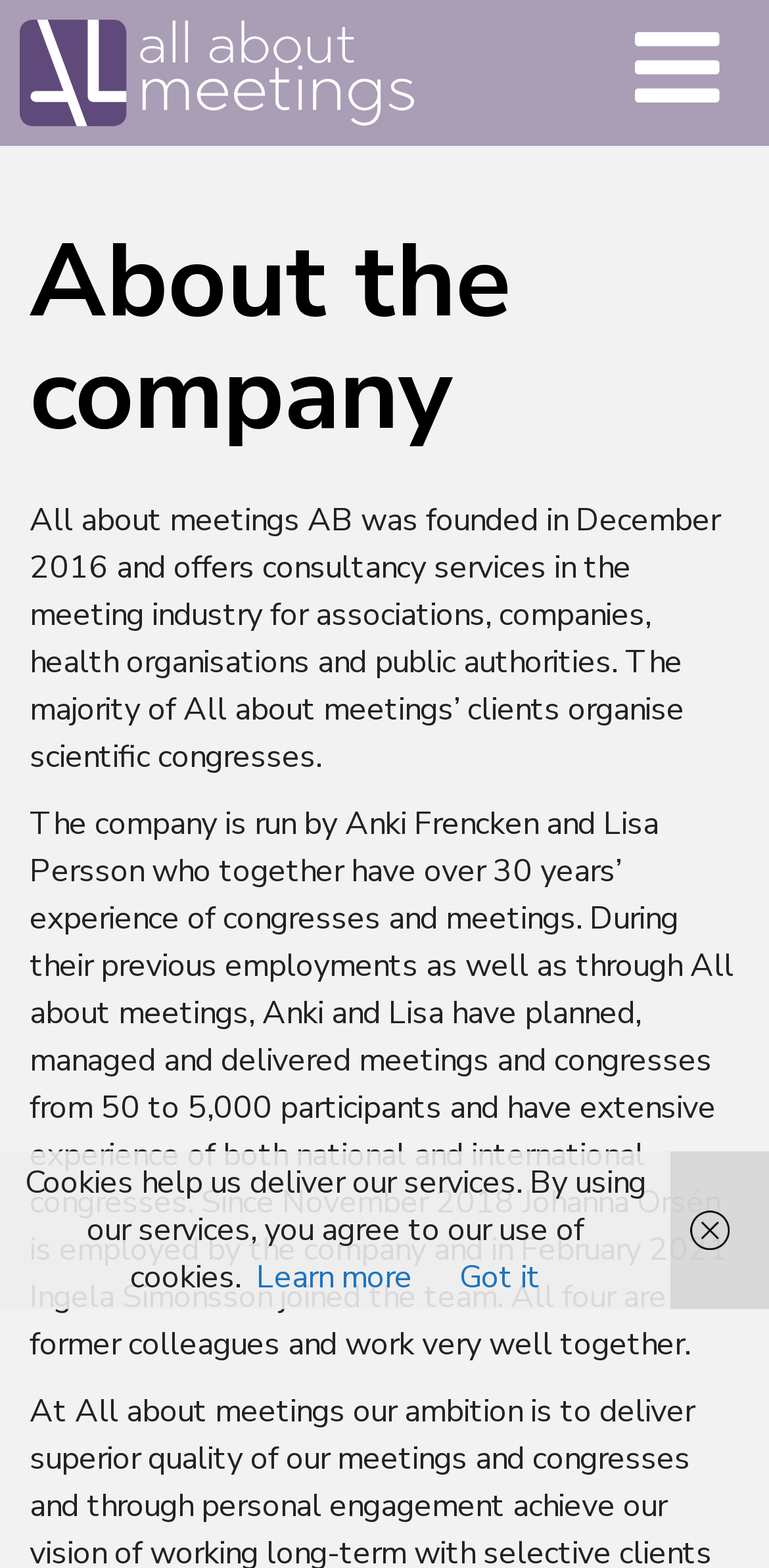Please respond in a single word or phrase: 
When was the company founded?

December 2016